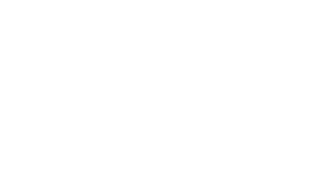Examine the image and give a thorough answer to the following question:
Why is the logo important?

The presence of the logo underscores the importance placed on recognizing entrepreneurial excellence and the vital role SMEs play in enhancing economic development, highlighting the significance of the HSBC SME Champion Awards.